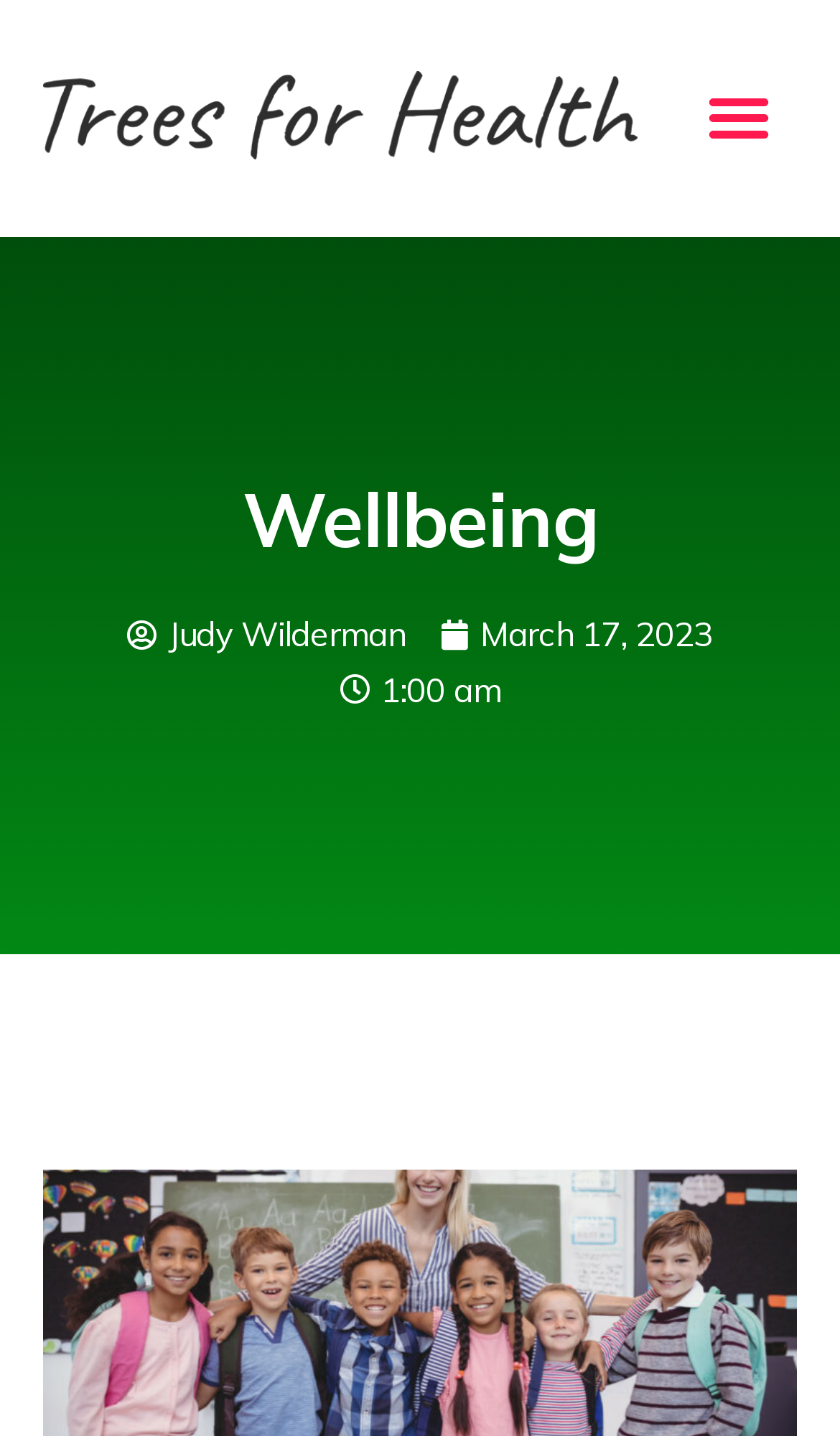Answer the question below in one word or phrase:
What is the date of the latest article?

March 17, 2023